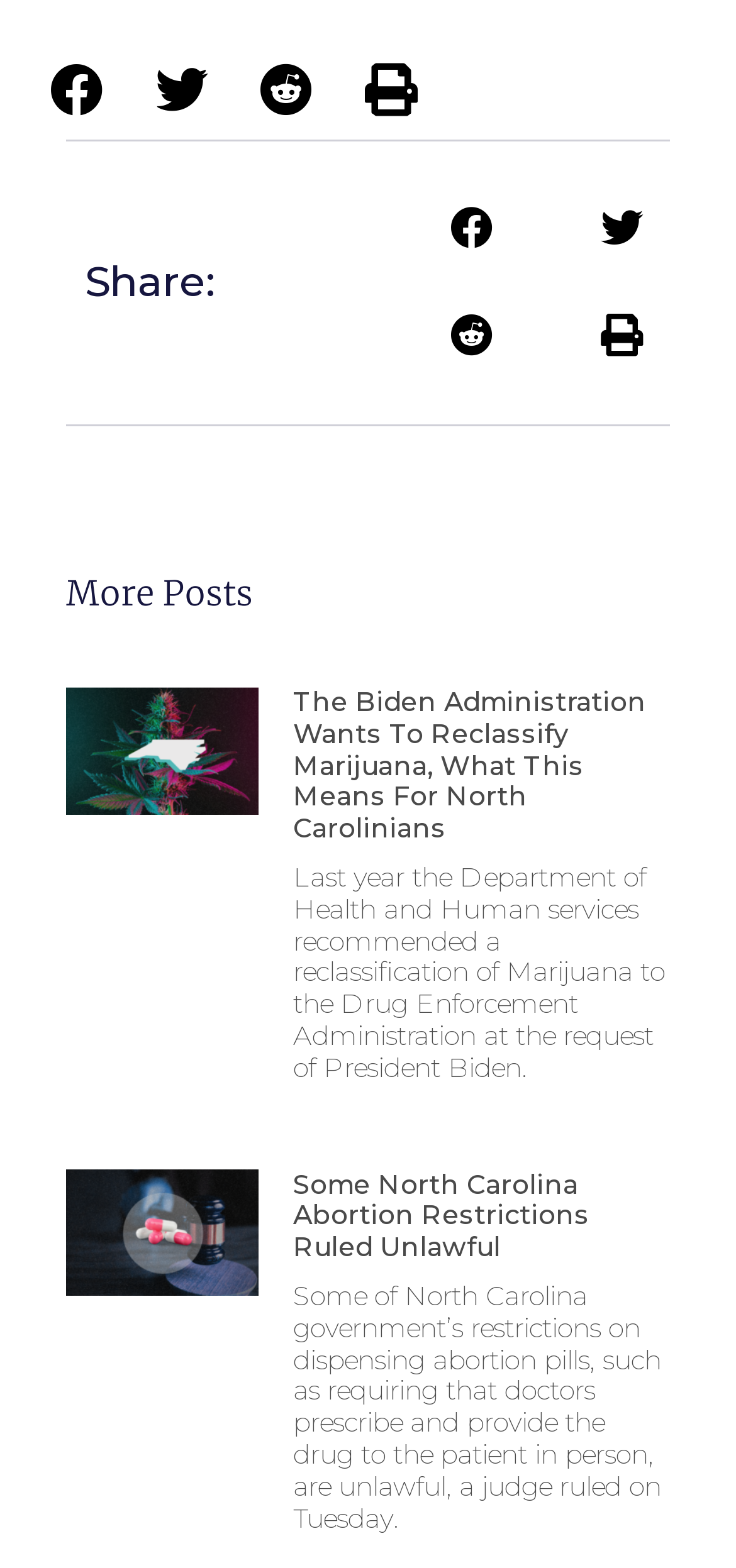Find and provide the bounding box coordinates for the UI element described with: "aria-label="Share on reddit"".

[0.349, 0.038, 0.429, 0.077]